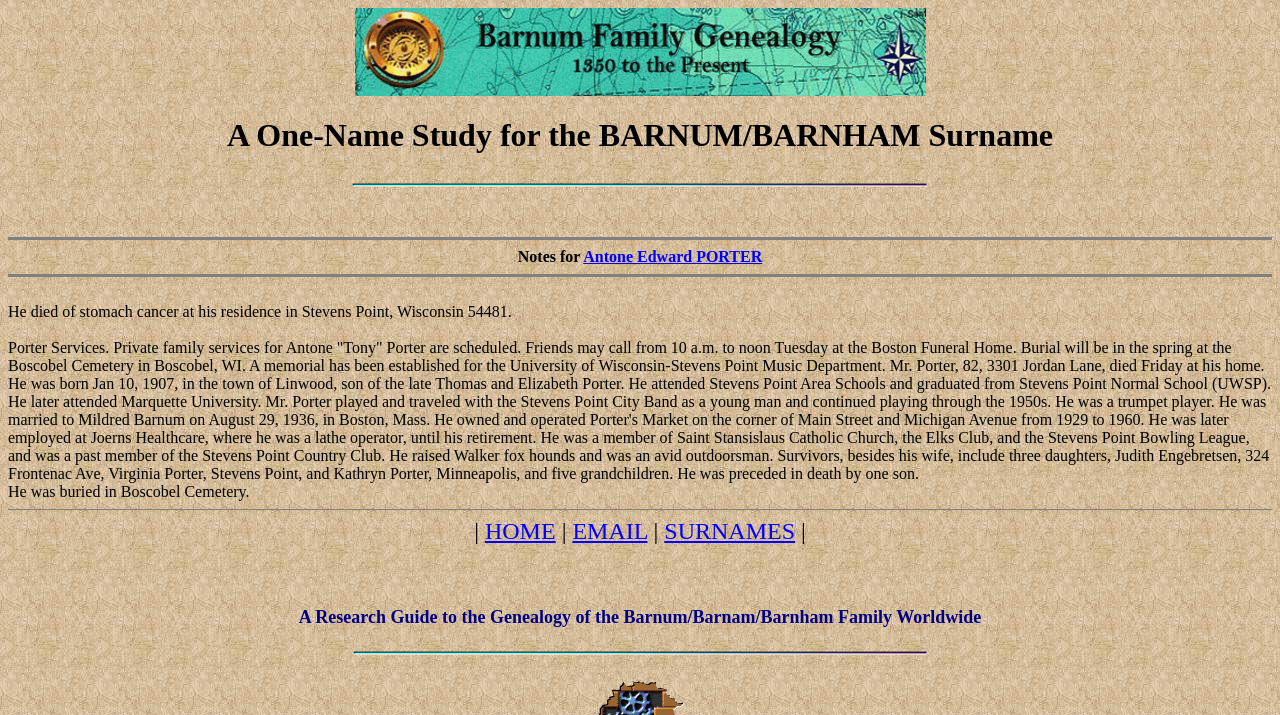Where is Antone Edward PORTER buried?
Give a comprehensive and detailed explanation for the question.

I inferred this answer by reading the text that describes the person's death and burial, which mentions that he was buried in Boscobel Cemetery in Boscobel, WI.